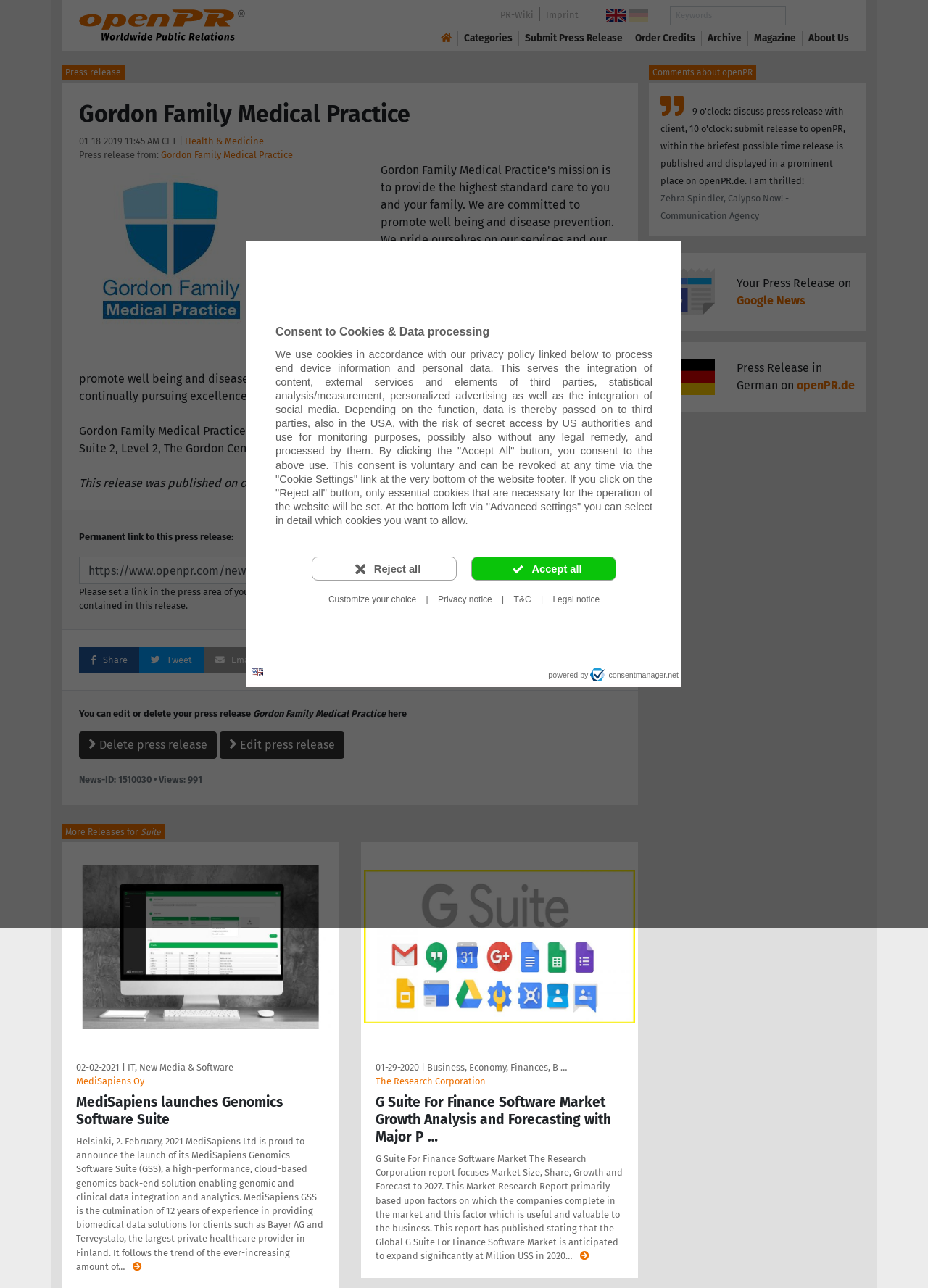Identify the bounding box coordinates of the region I need to click to complete this instruction: "Edit press release".

[0.237, 0.568, 0.371, 0.589]